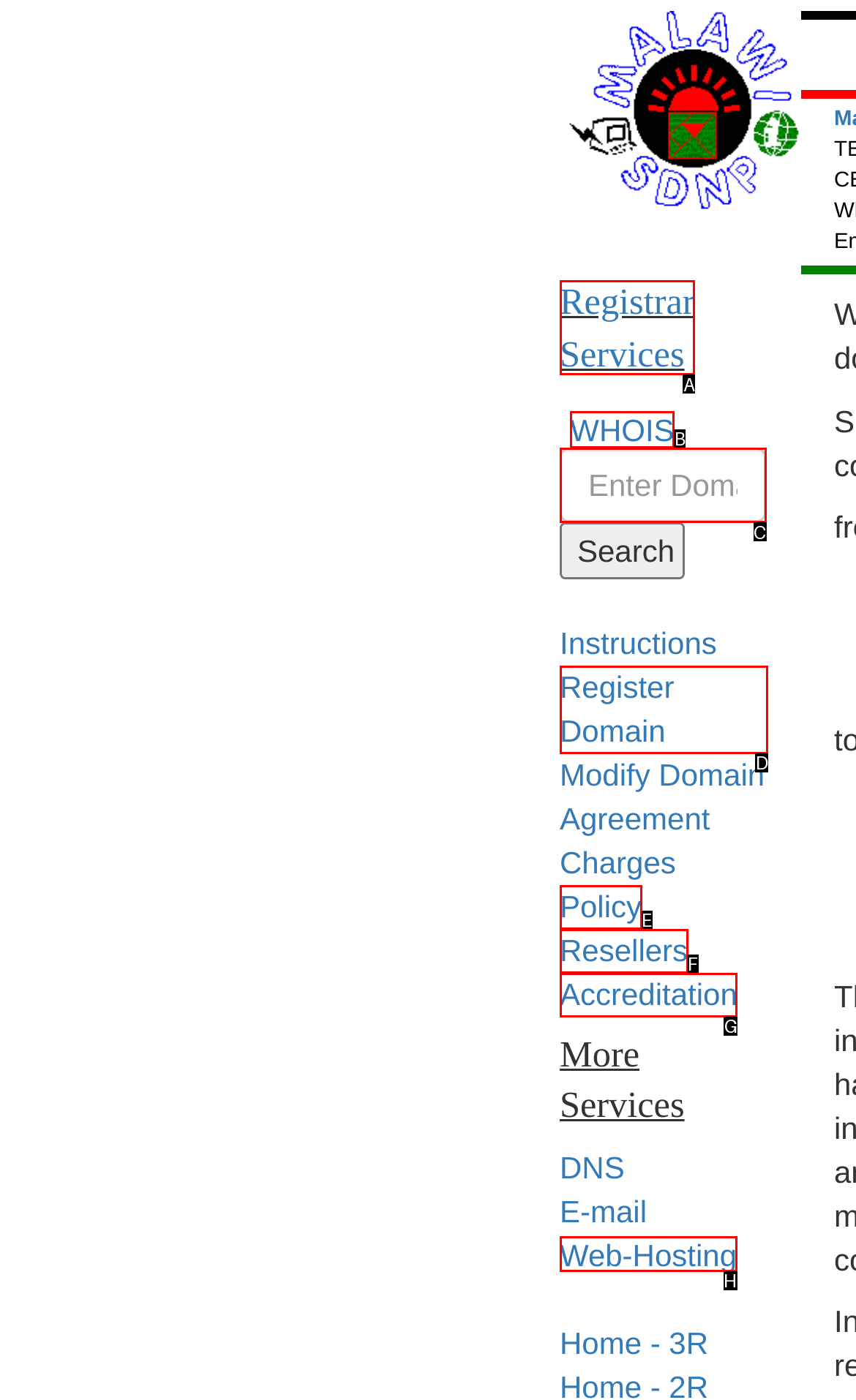Determine which UI element you should click to perform the task: View WHOIS information
Provide the letter of the correct option from the given choices directly.

B